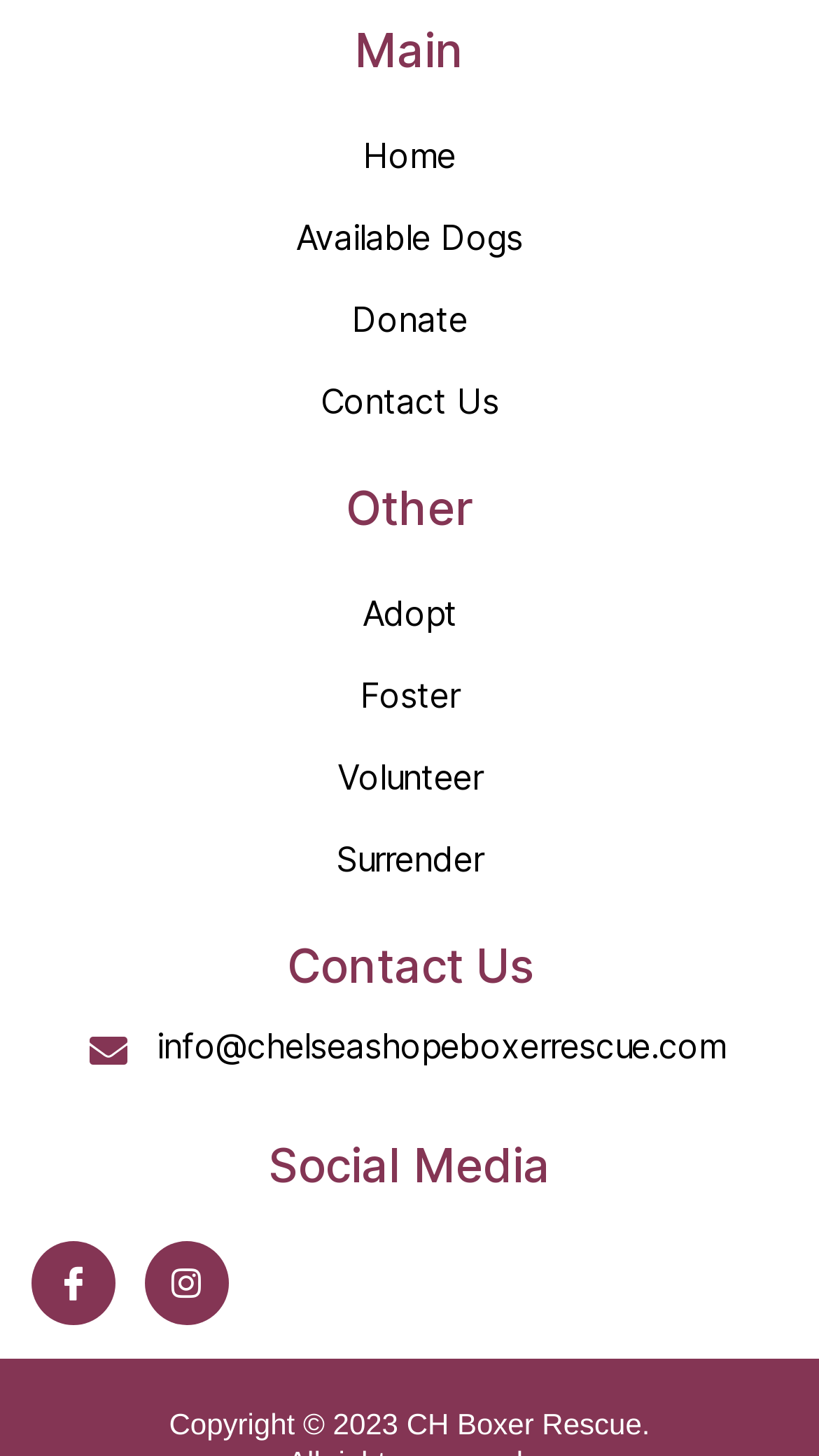Find and specify the bounding box coordinates that correspond to the clickable region for the instruction: "contact us".

[0.026, 0.248, 0.974, 0.305]